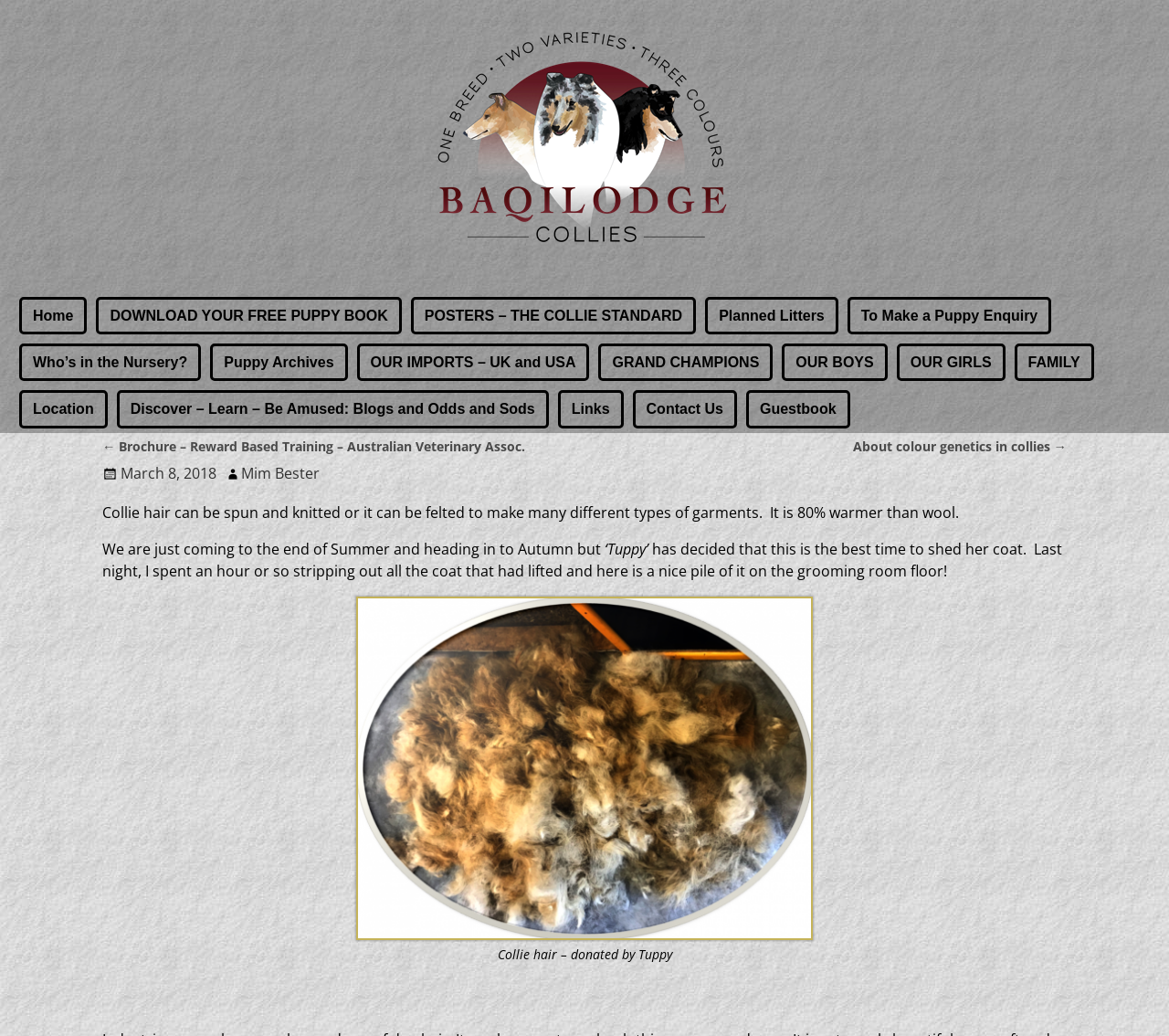Generate a thorough description of the webpage.

This webpage is about Baqilodge Collies, a breeder of Collie dogs. At the top of the page, there is a logo image of Baqilodge Collies. Below the logo, there is a navigation menu with several links, including "Home", "DOWNLOAD YOUR FREE PUPPY BOOK", "POSTERS – THE COLLIE STANDARD", and others.

The main content of the page is an article about what can be done with dog hair, specifically Collie hair. The article starts with a heading "Post navigation" and has two links to previous and next posts. Below the heading, there is a section with a title, but the title is not explicitly stated. The section has a link to the date of the post, March 8, 2018, and the author's name, Mim Bester.

The article itself discusses the uses of Collie hair, stating that it can be spun and knitted or felted to make garments, and that it is 80% warmer than wool. The text also mentions that the author's dog, Tuppy, is shedding her coat, and there is a photo of the dog hair collected from Tuppy. The photo is described as "Collie hair – donated by Tuppy".

At the bottom of the page, there are more links to other sections of the website, including "Who’s in the Nursery?", "Puppy Archives", "OUR IMPORTS – UK and USA", and others.